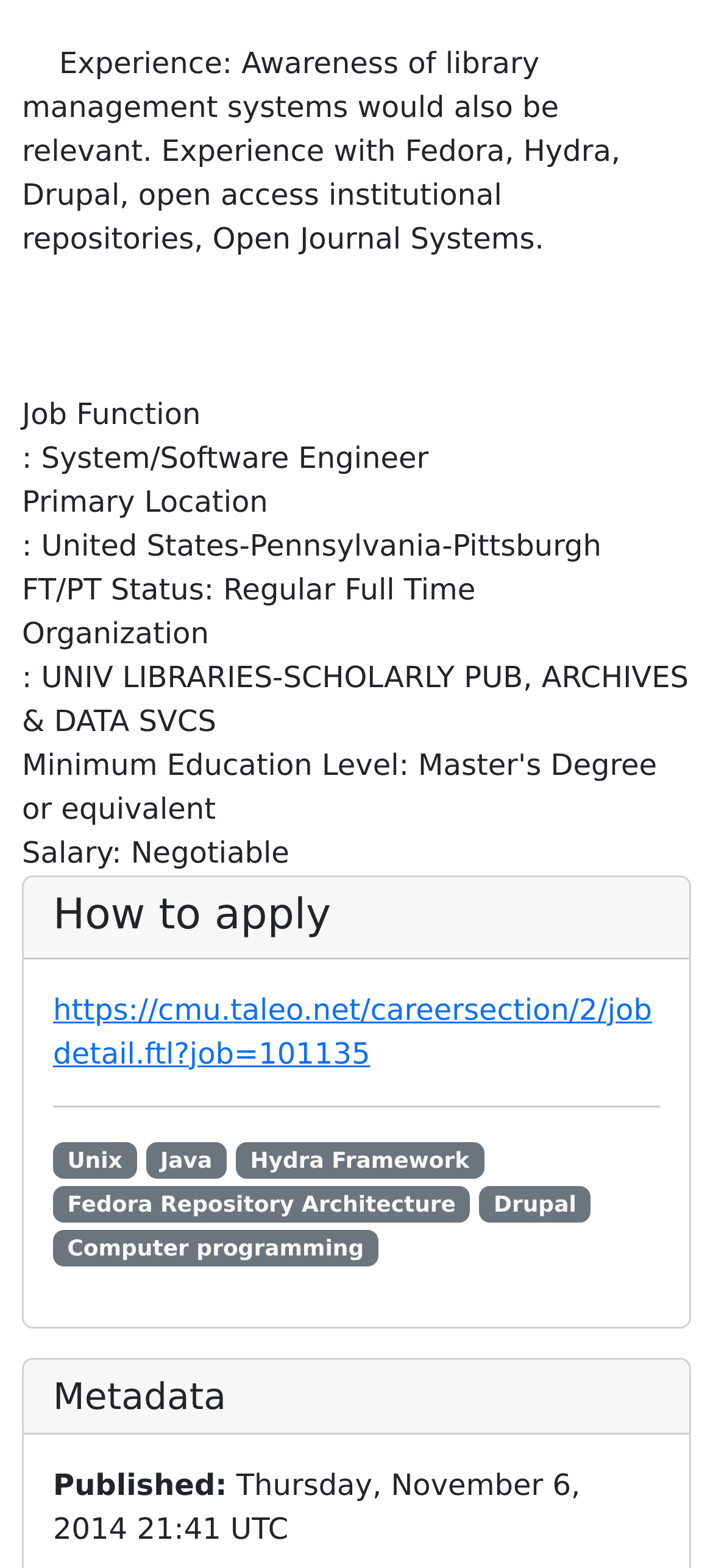Where is the primary location of the job?
Answer briefly with a single word or phrase based on the image.

United States-Pennsylvania-Pittsburgh